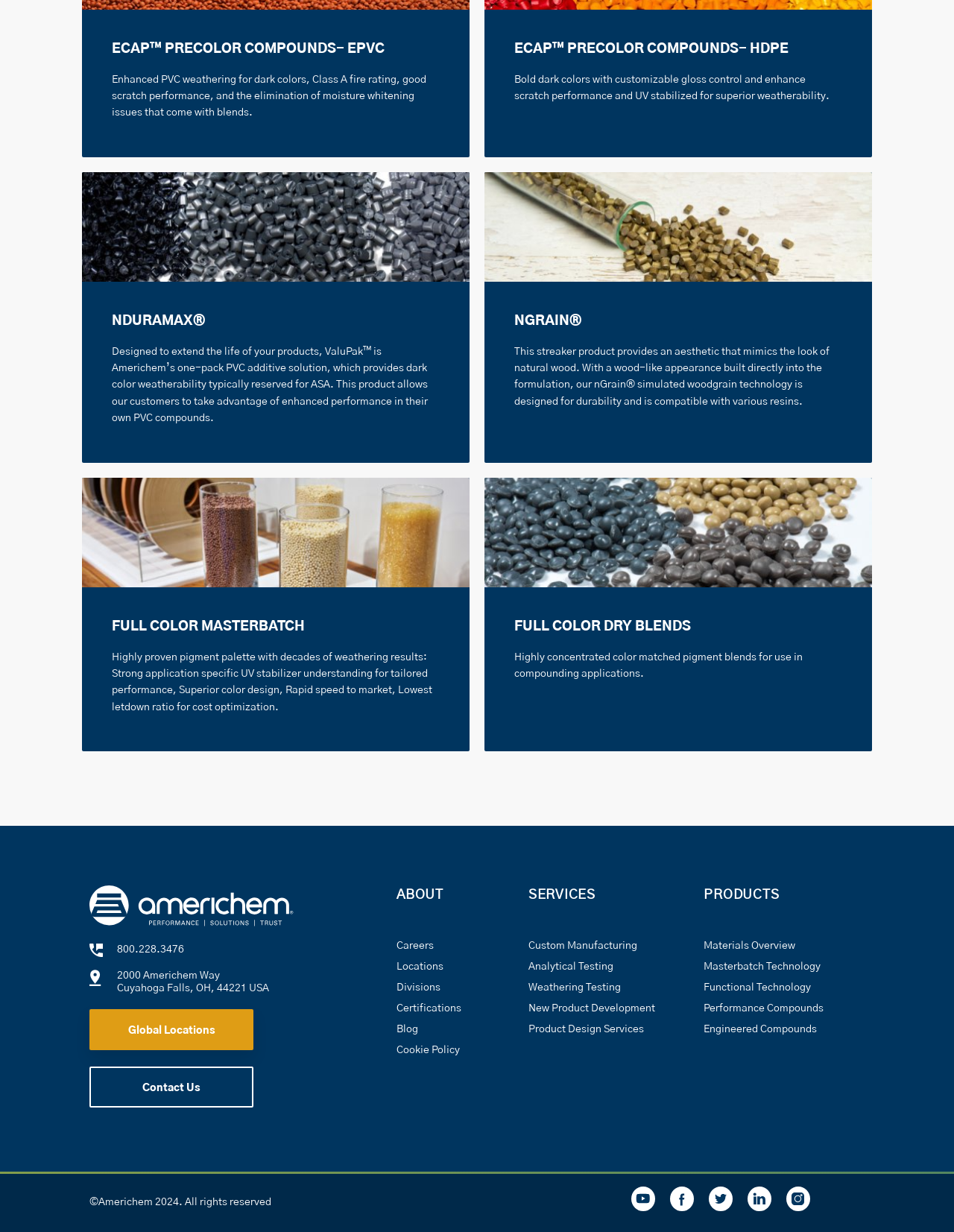Pinpoint the bounding box coordinates of the element that must be clicked to accomplish the following instruction: "Learn about FULL COLOR MASTERBATCH". The coordinates should be in the format of four float numbers between 0 and 1, i.e., [left, top, right, bottom].

[0.086, 0.478, 0.492, 0.515]